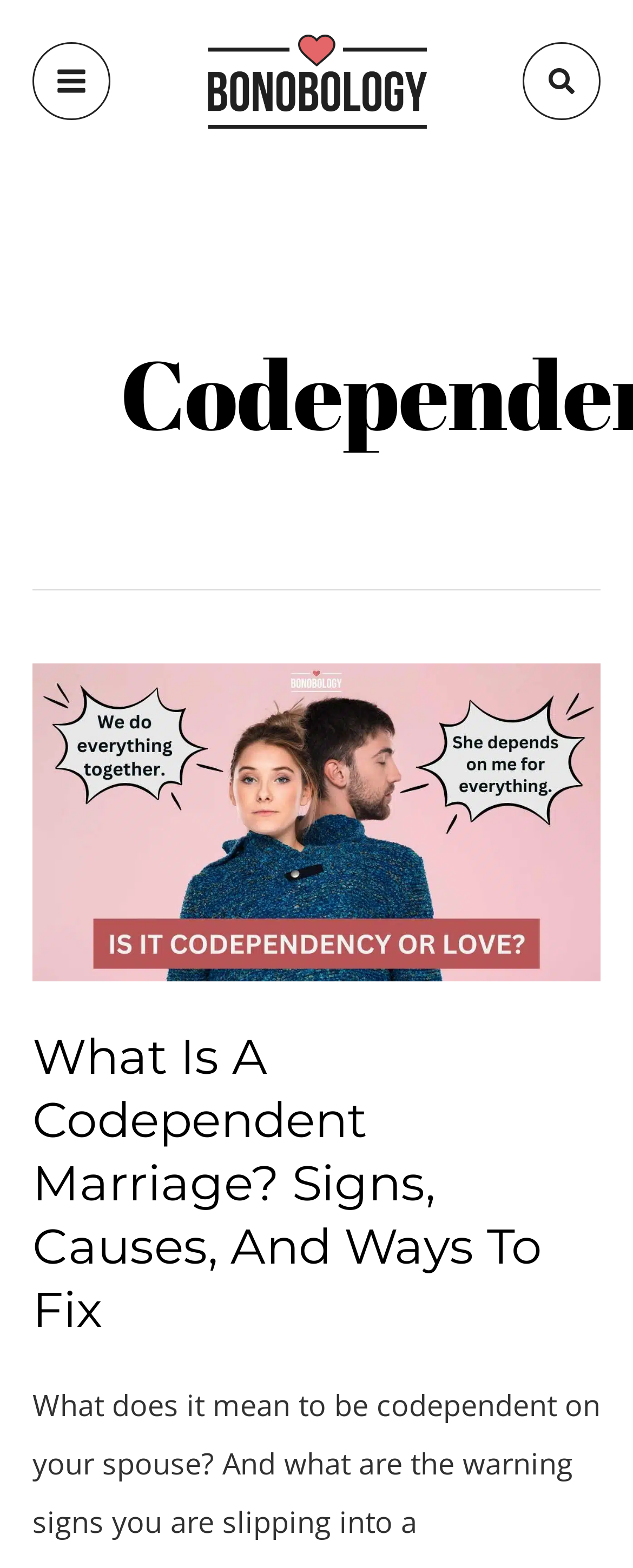From the webpage screenshot, predict the bounding box of the UI element that matches this description: "Main Menu".

[0.051, 0.026, 0.174, 0.076]